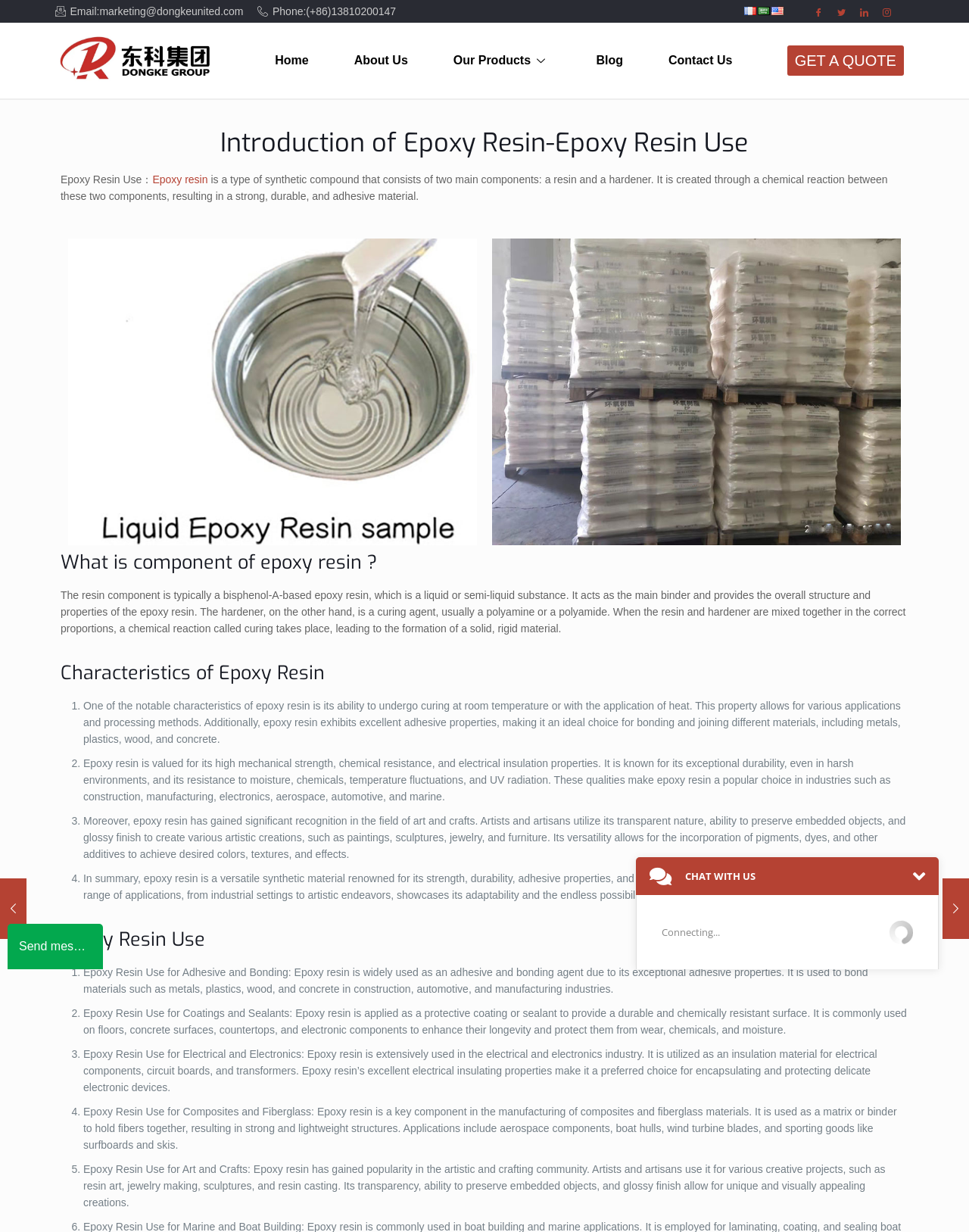What is the phone number of the company?
Give a one-word or short-phrase answer derived from the screenshot.

(+86)13810200147